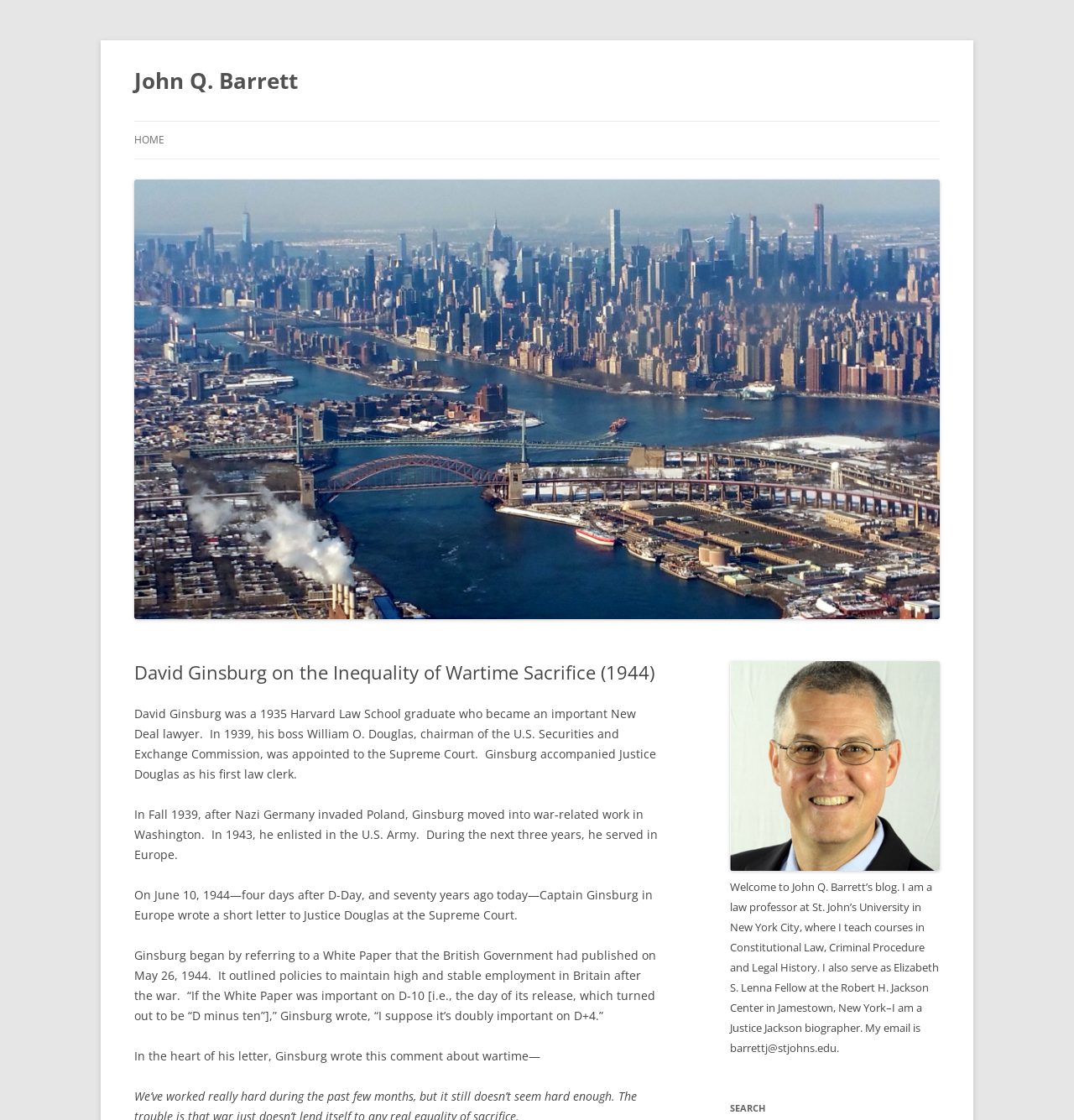Examine the image and give a thorough answer to the following question:
What is David Ginsburg's occupation?

I found the answer by reading the text 'David Ginsburg was a 1935 Harvard Law School graduate who became an important New Deal lawyer.' which indicates that David Ginsburg is a lawyer.